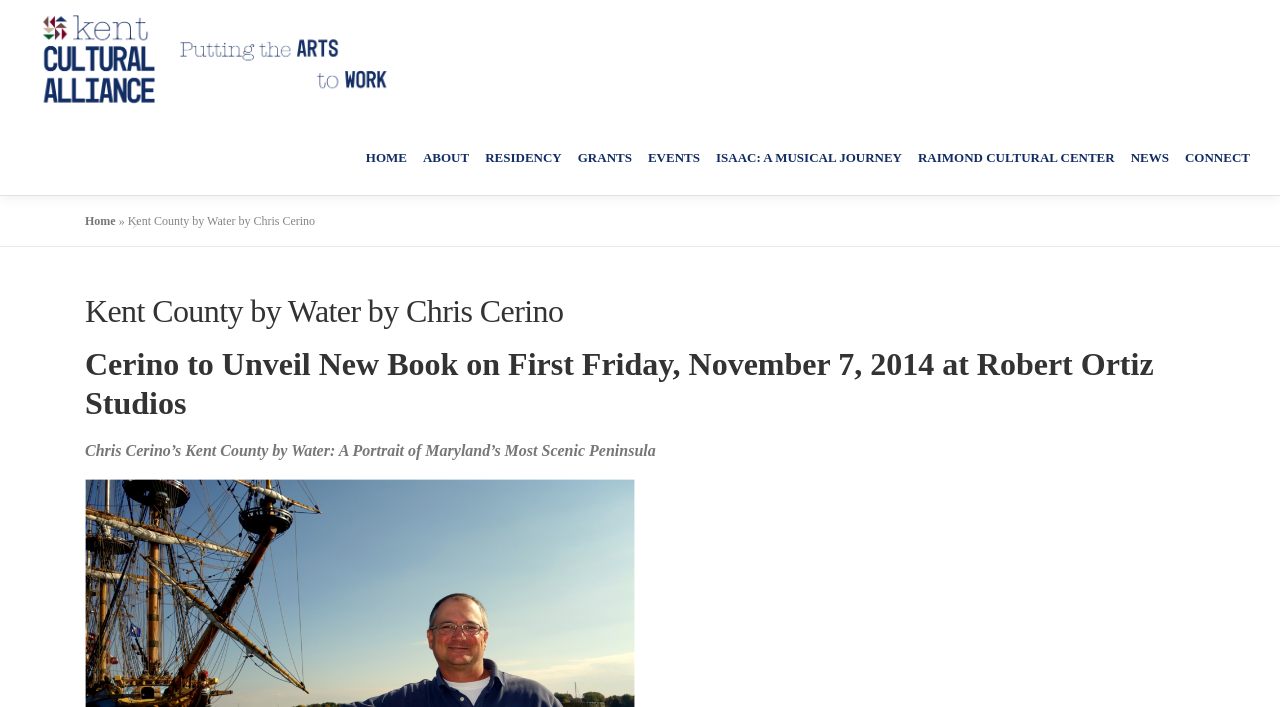Find and extract the text of the primary heading on the webpage.

Kent County by Water by Chris Cerino